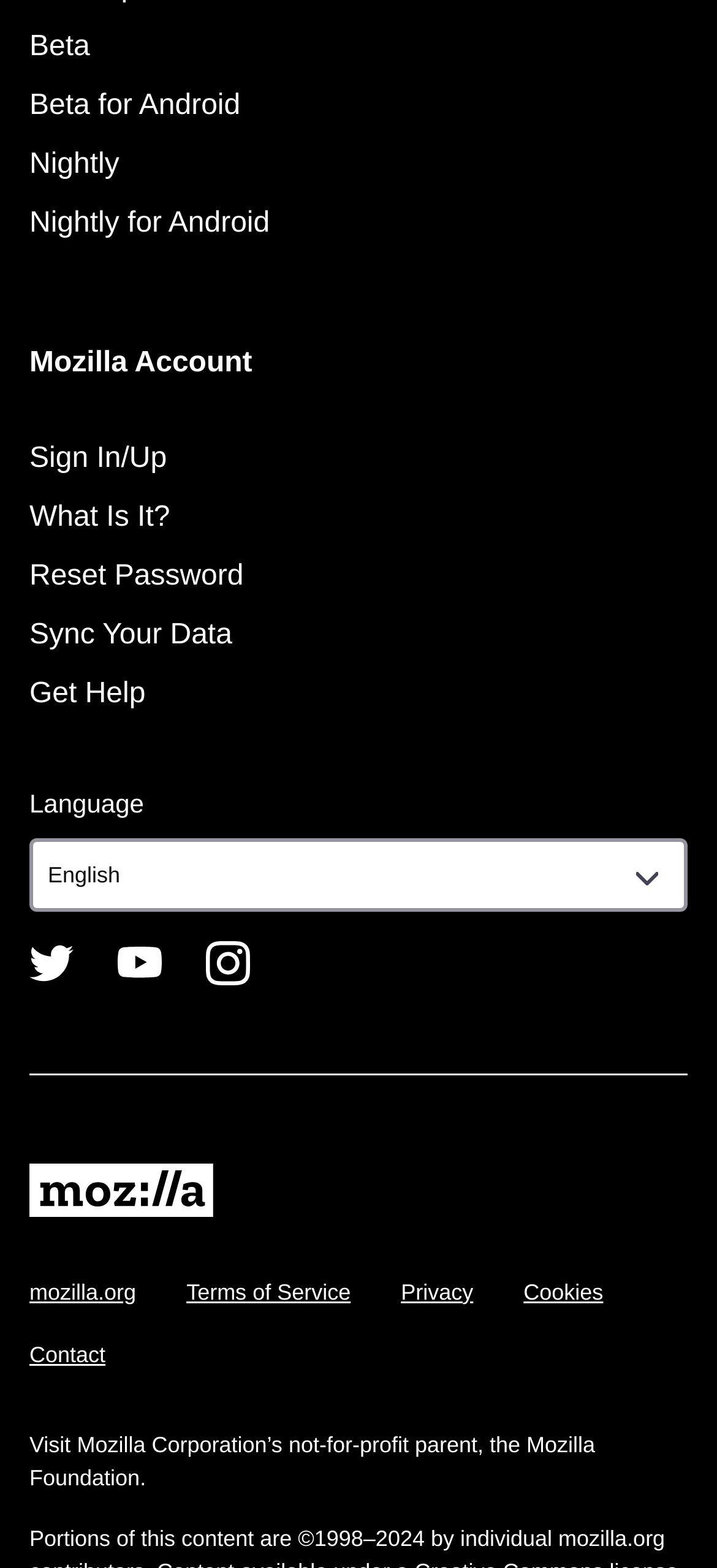What is the last link in the footer section?
Look at the image and answer the question using a single word or phrase.

Contact